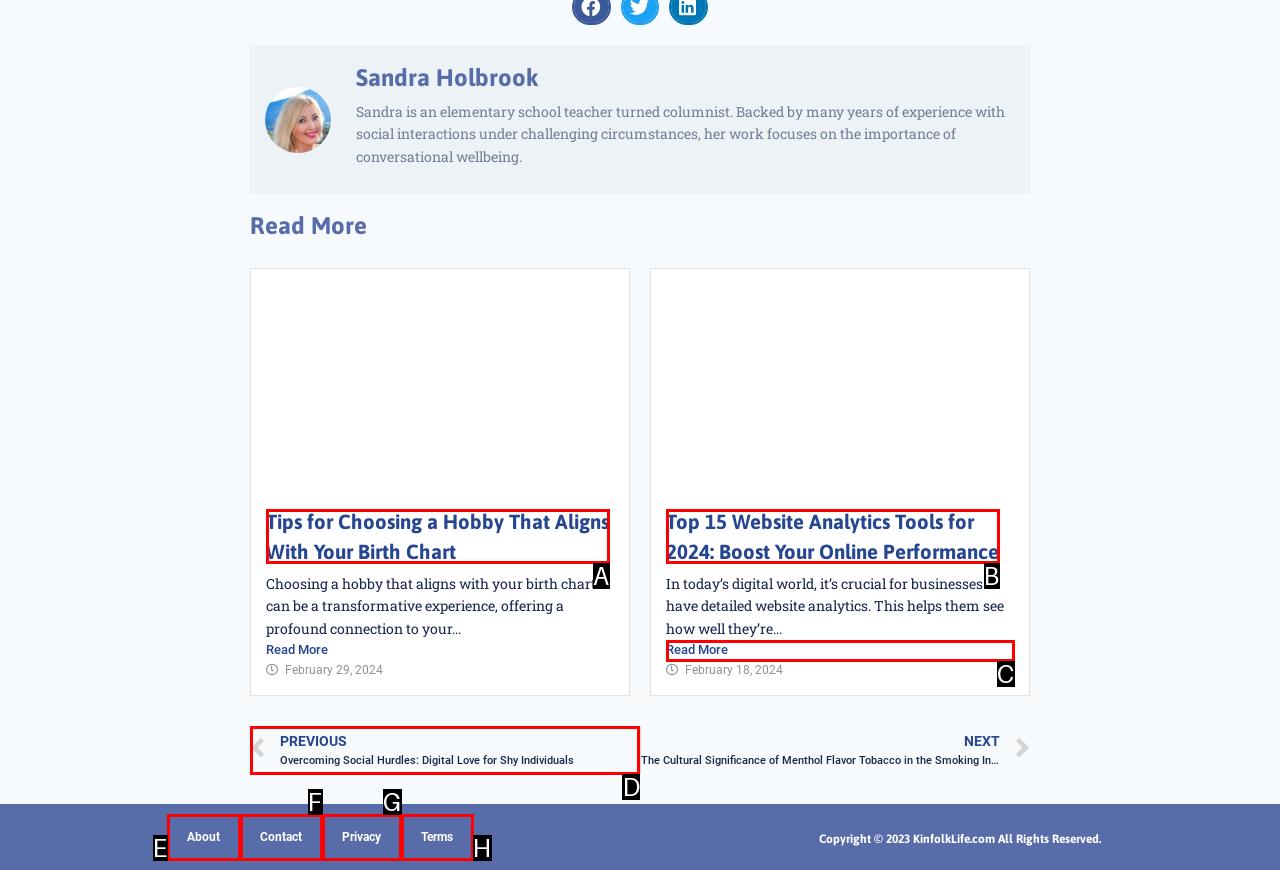Match the description: Terms to the correct HTML element. Provide the letter of your choice from the given options.

H